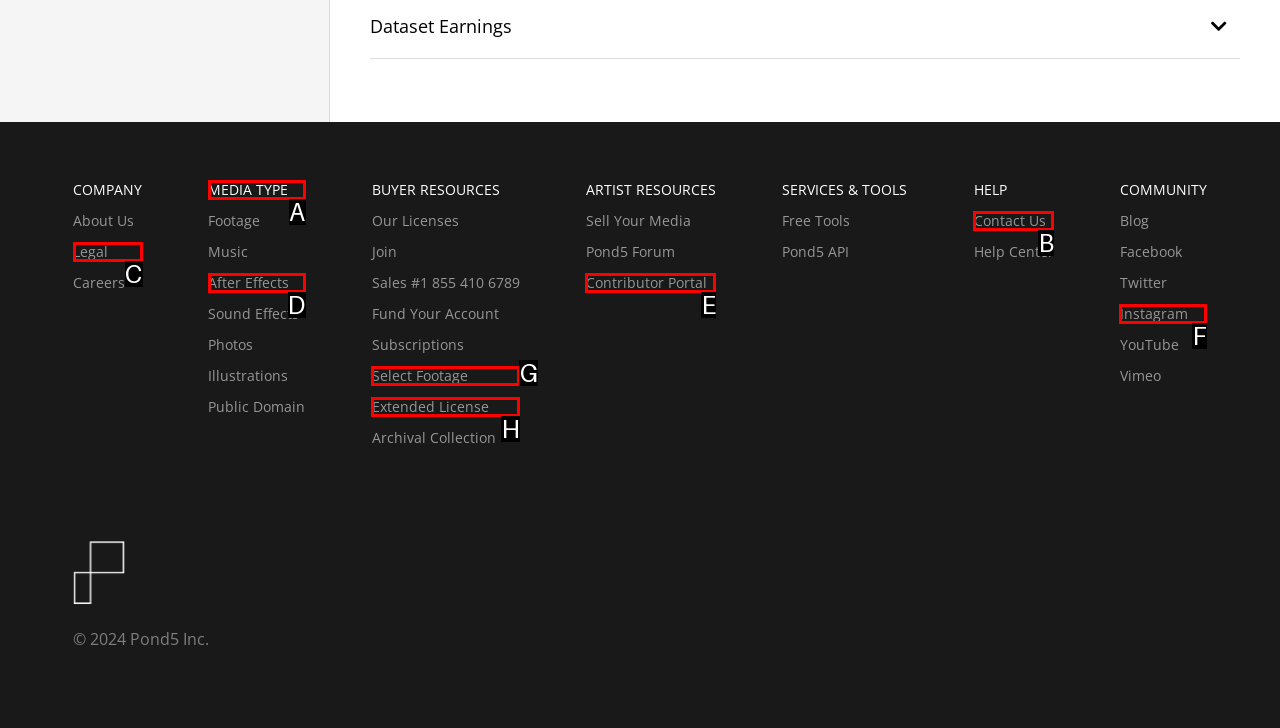Which lettered UI element aligns with this description: Guerrilla Girls
Provide your answer using the letter from the available choices.

None